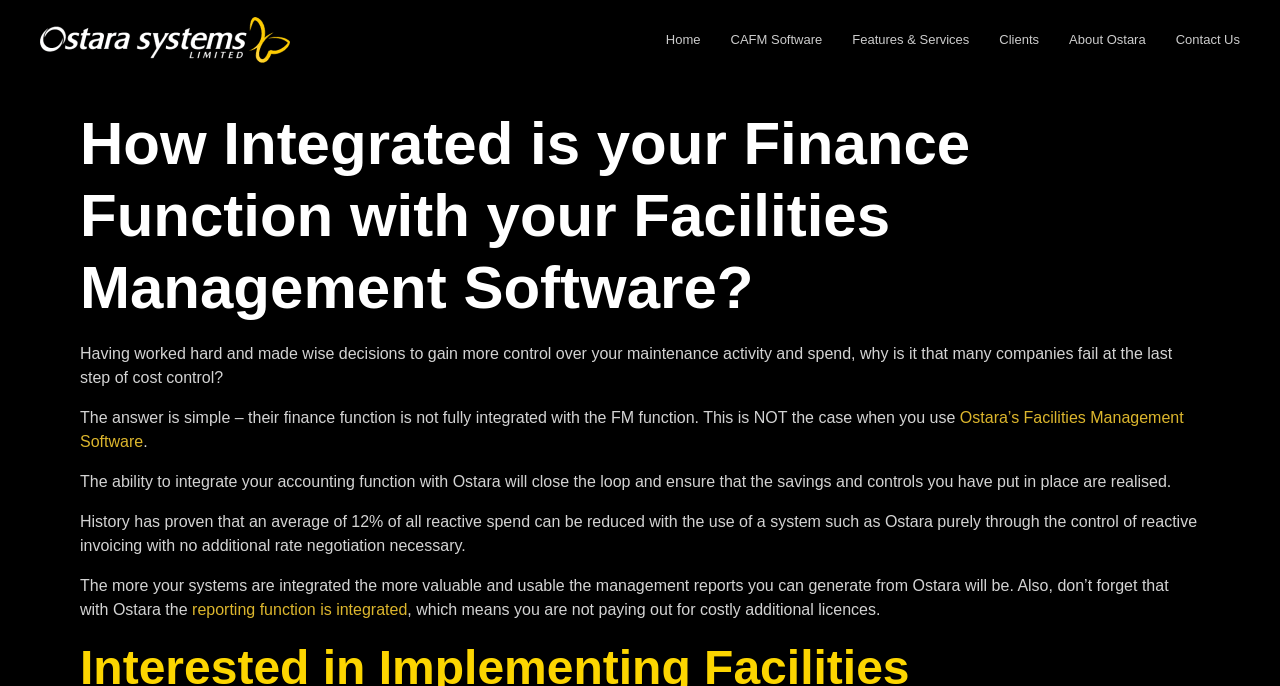Please give a one-word or short phrase response to the following question: 
What percentage of reactive spend can be reduced with Ostara's system?

12%